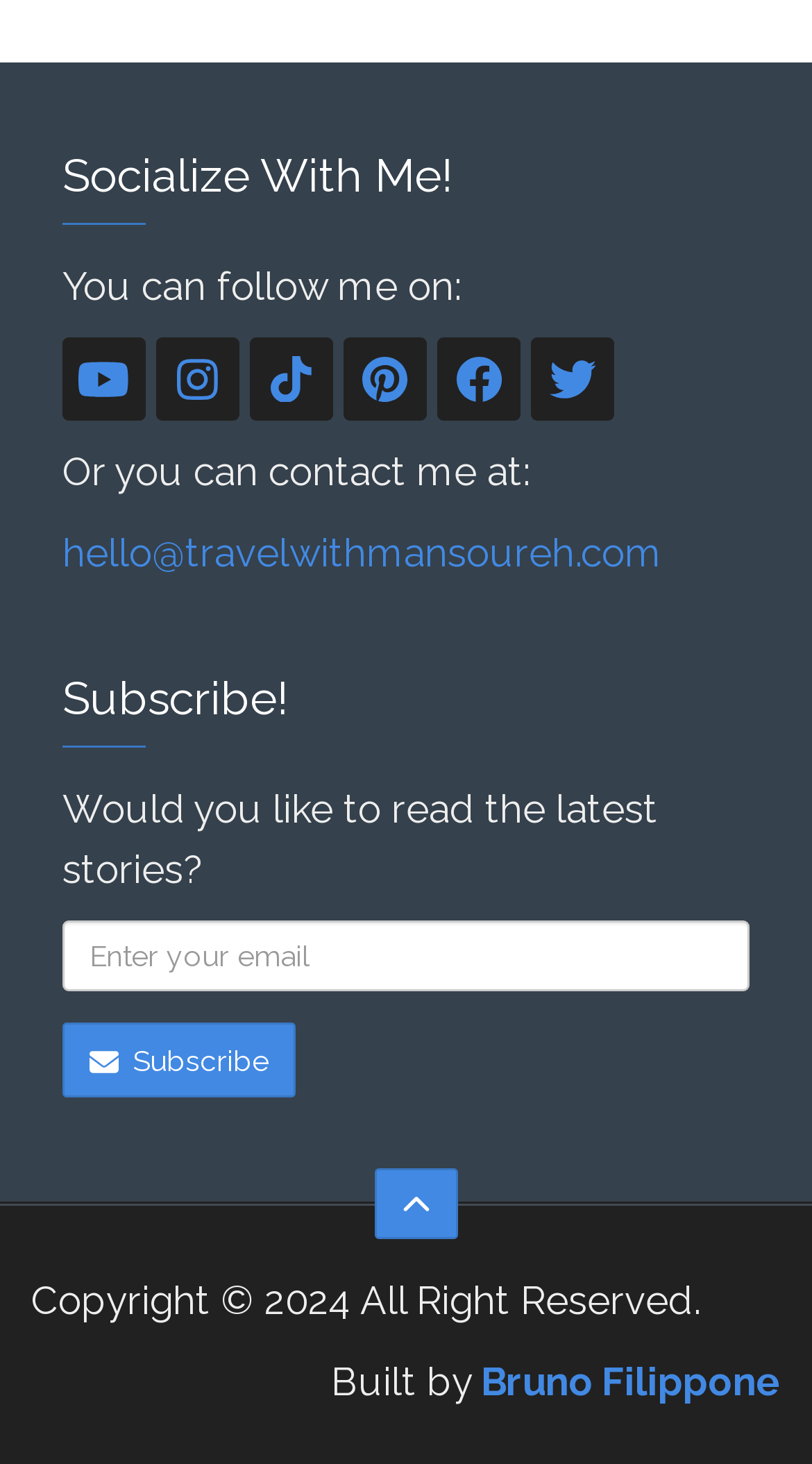Determine the bounding box coordinates of the clickable region to follow the instruction: "Subscribe to latest stories".

[0.077, 0.699, 0.364, 0.749]